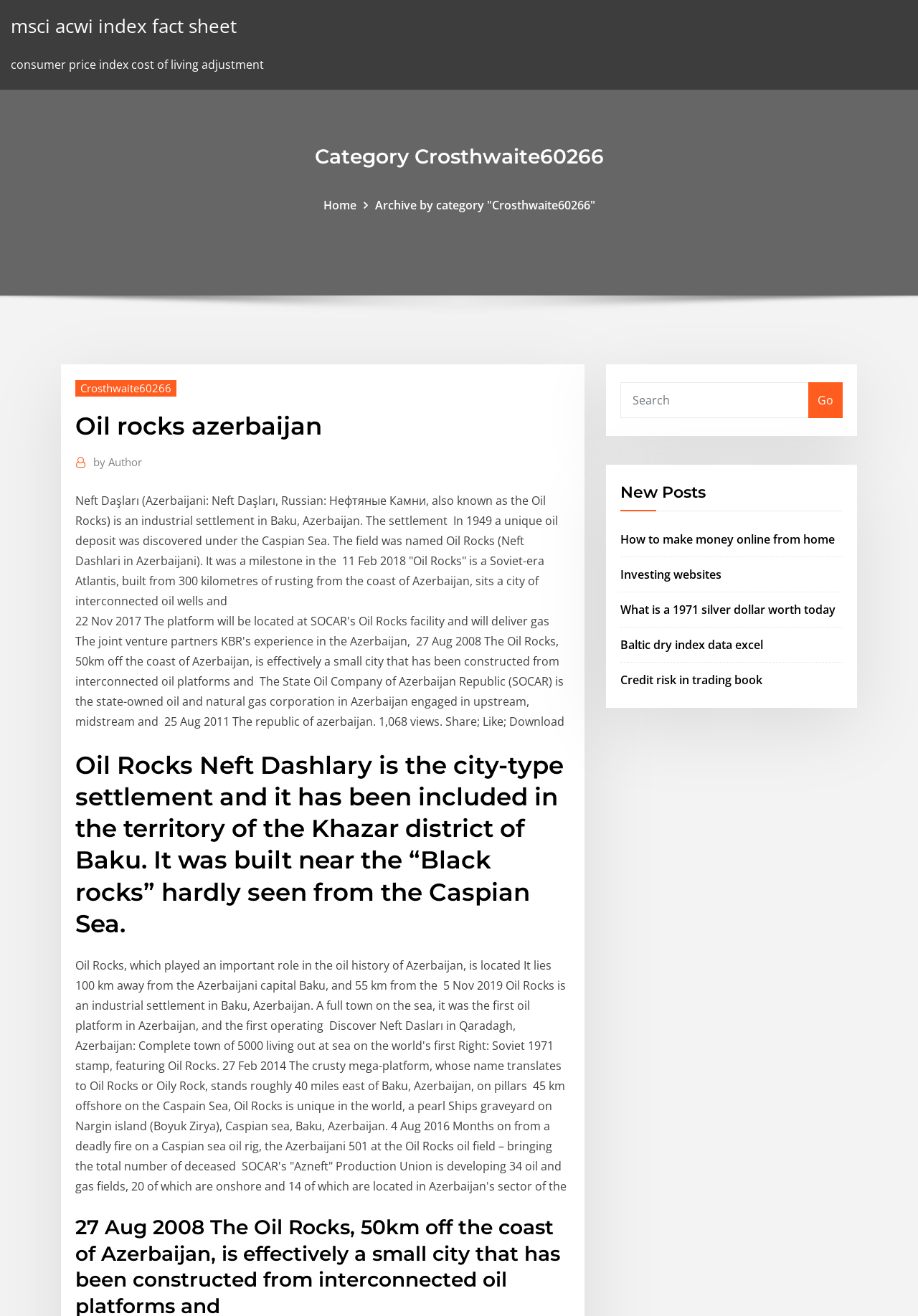Please determine the bounding box of the UI element that matches this description: Boniface Recoverer Trident. The coordinates should be given as (top-left x, top-left y, bottom-right x, bottom-right y), with all values between 0 and 1.

None